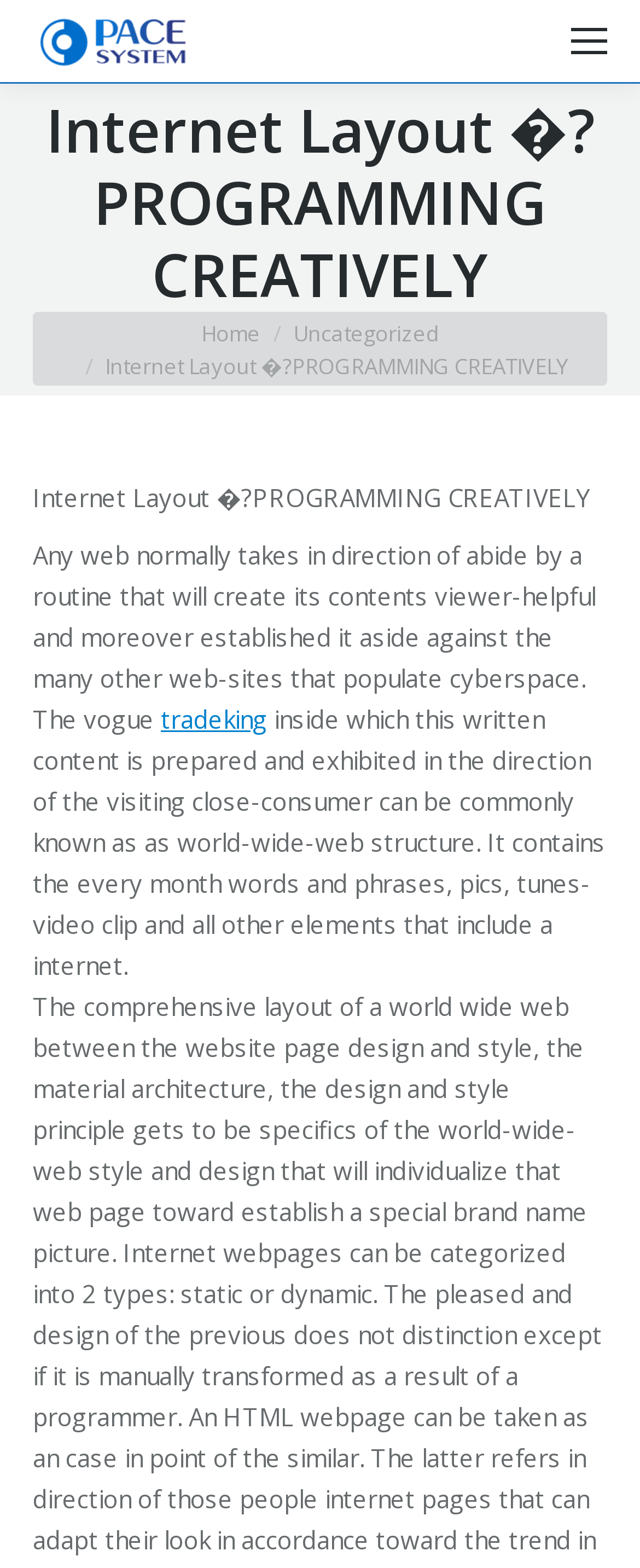Analyze the image and answer the question with as much detail as possible: 
What is the name of the system?

The name of the system can be found in the top-left corner of the webpage, where it is written as '페이스시스템' next to an image.